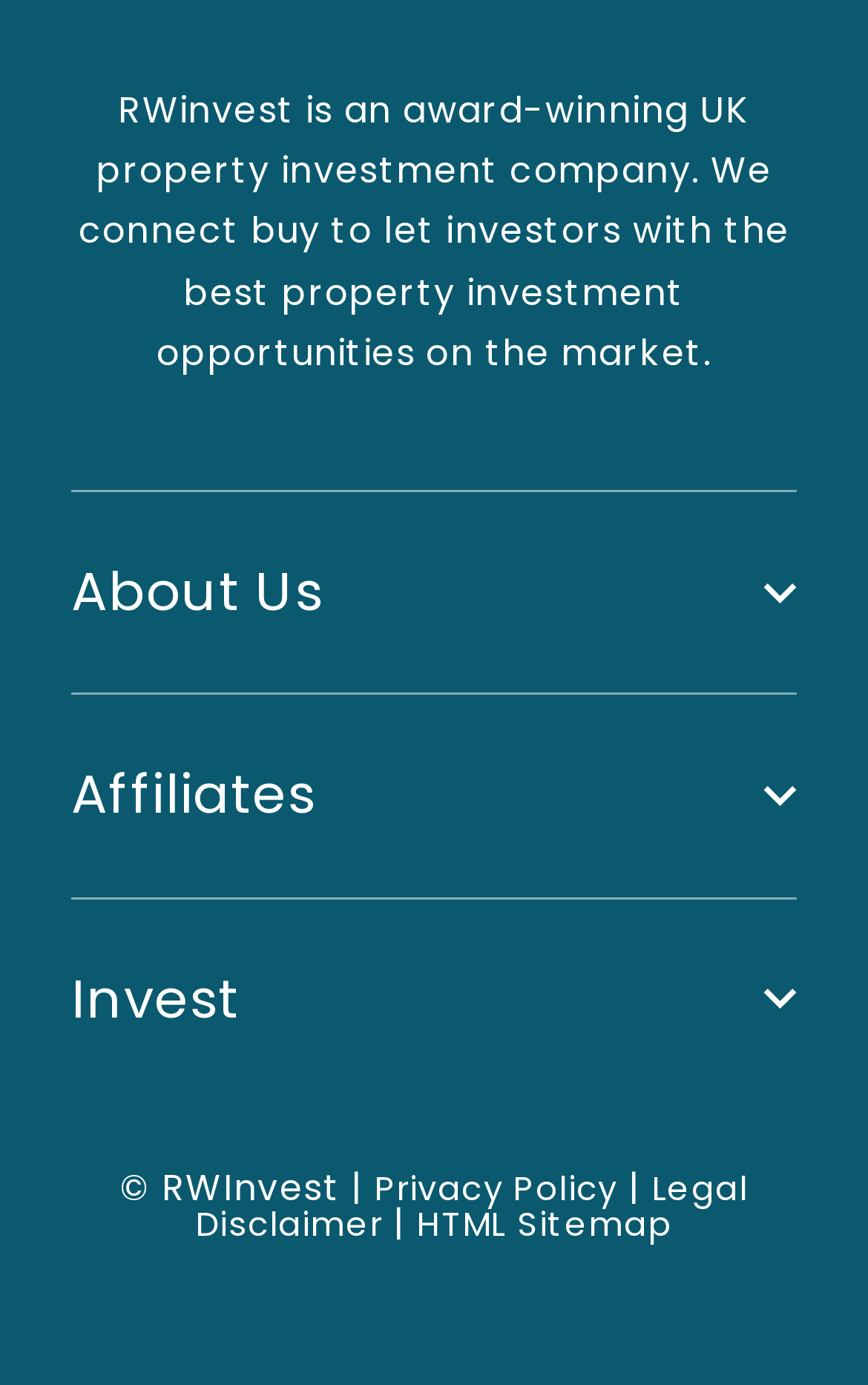Identify the bounding box coordinates for the element you need to click to achieve the following task: "Learn about the company". The coordinates must be four float values ranging from 0 to 1, formatted as [left, top, right, bottom].

[0.082, 0.407, 0.918, 0.449]